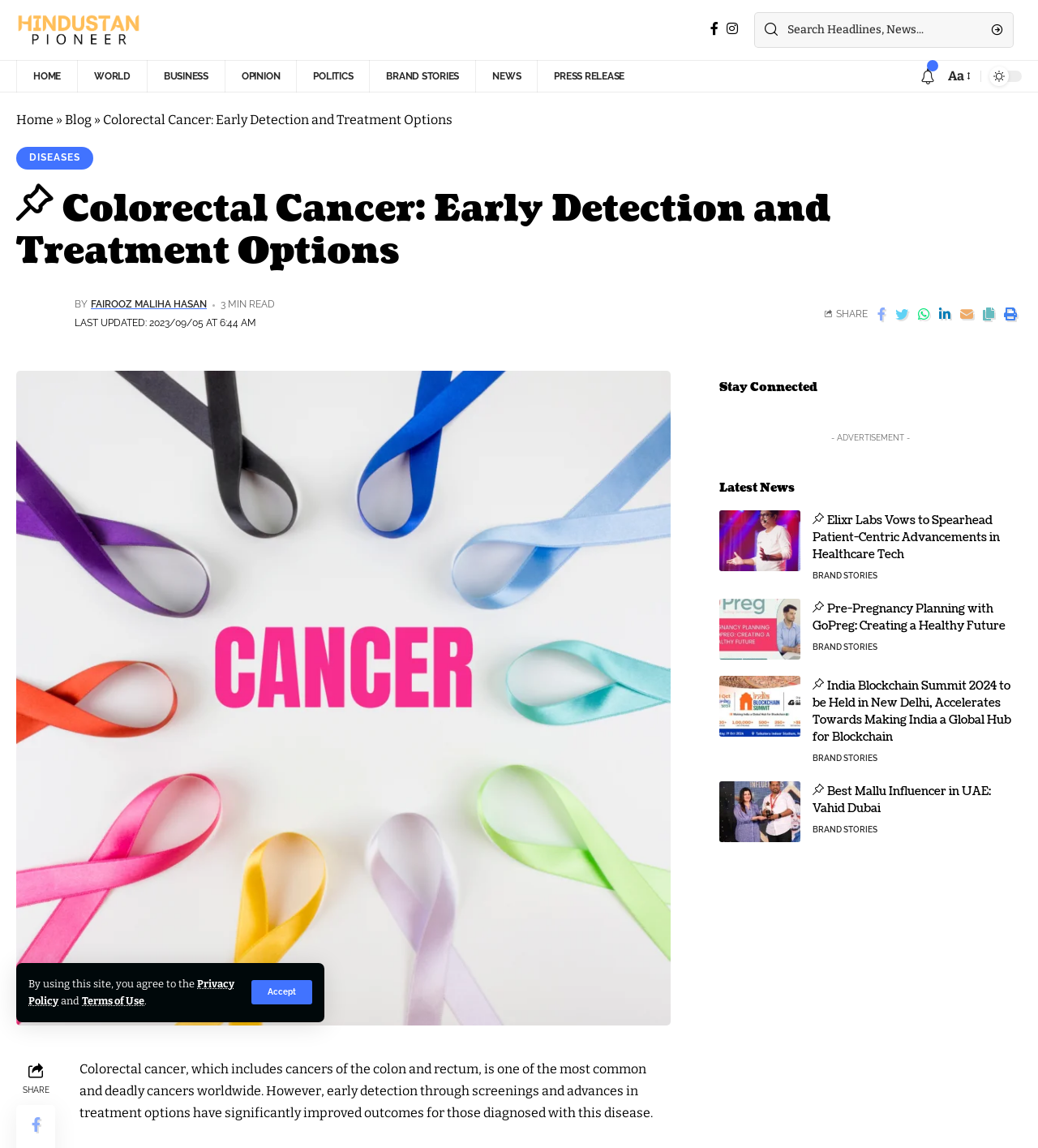What is the category of the news article 'Elixr Labs Vows to Spearhead Patient-Centric Advancements in Healthcare Tech'? Look at the image and give a one-word or short phrase answer.

BRAND STORIES